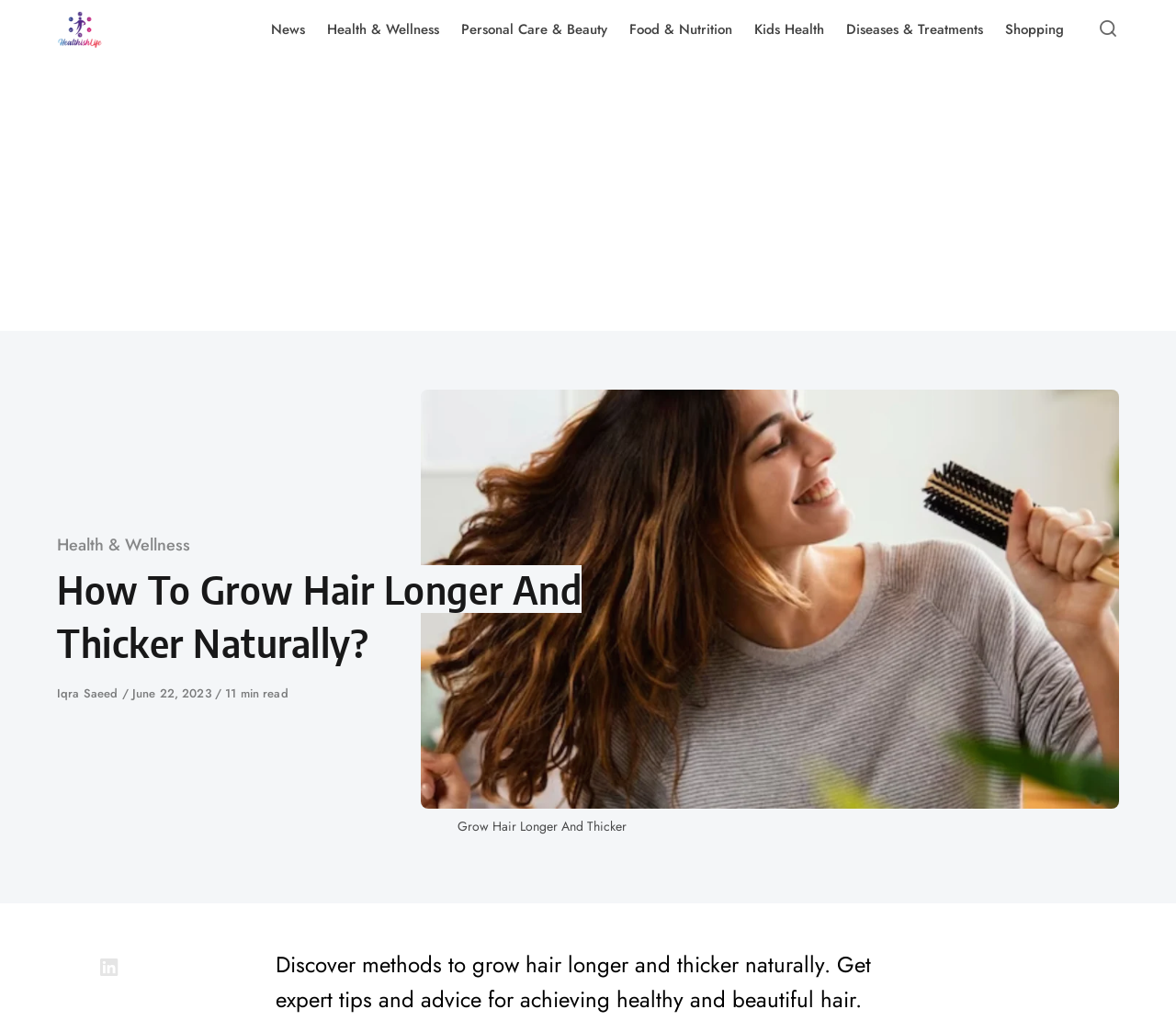Pinpoint the bounding box coordinates of the element you need to click to execute the following instruction: "Click on the 'HealthishLife' logo". The bounding box should be represented by four float numbers between 0 and 1, in the format [left, top, right, bottom].

[0.048, 0.0, 0.088, 0.057]